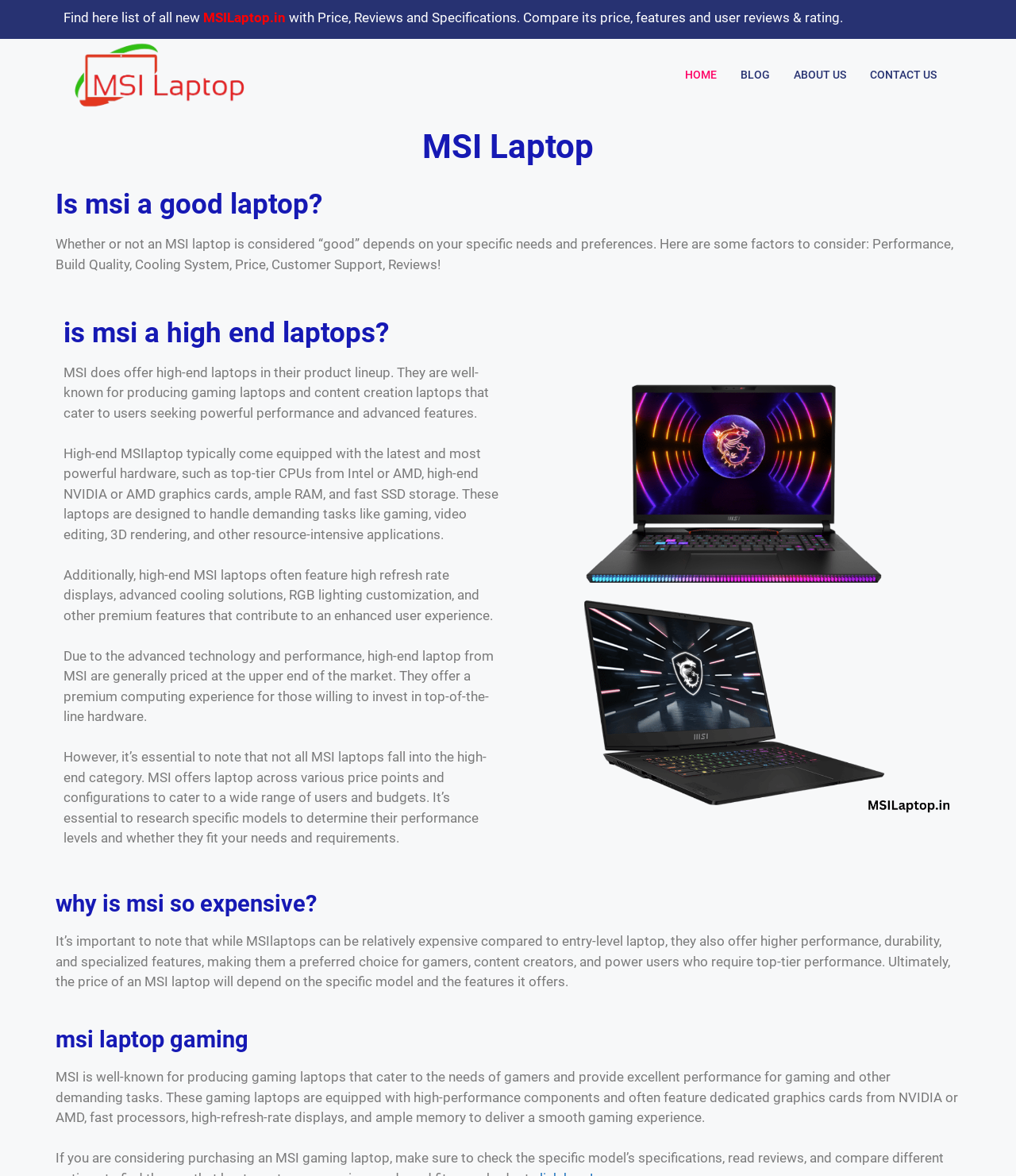What features do high-end MSI laptops typically come with?
Please provide a full and detailed response to the question.

According to the webpage, high-end MSI laptops typically come equipped with the latest and most powerful hardware, such as top-tier CPUs, high-end graphics cards, ample RAM, and fast SSD storage. Additionally, they often feature high refresh rate displays, advanced cooling solutions, RGB lighting customization, and other premium features that contribute to an enhanced user experience.